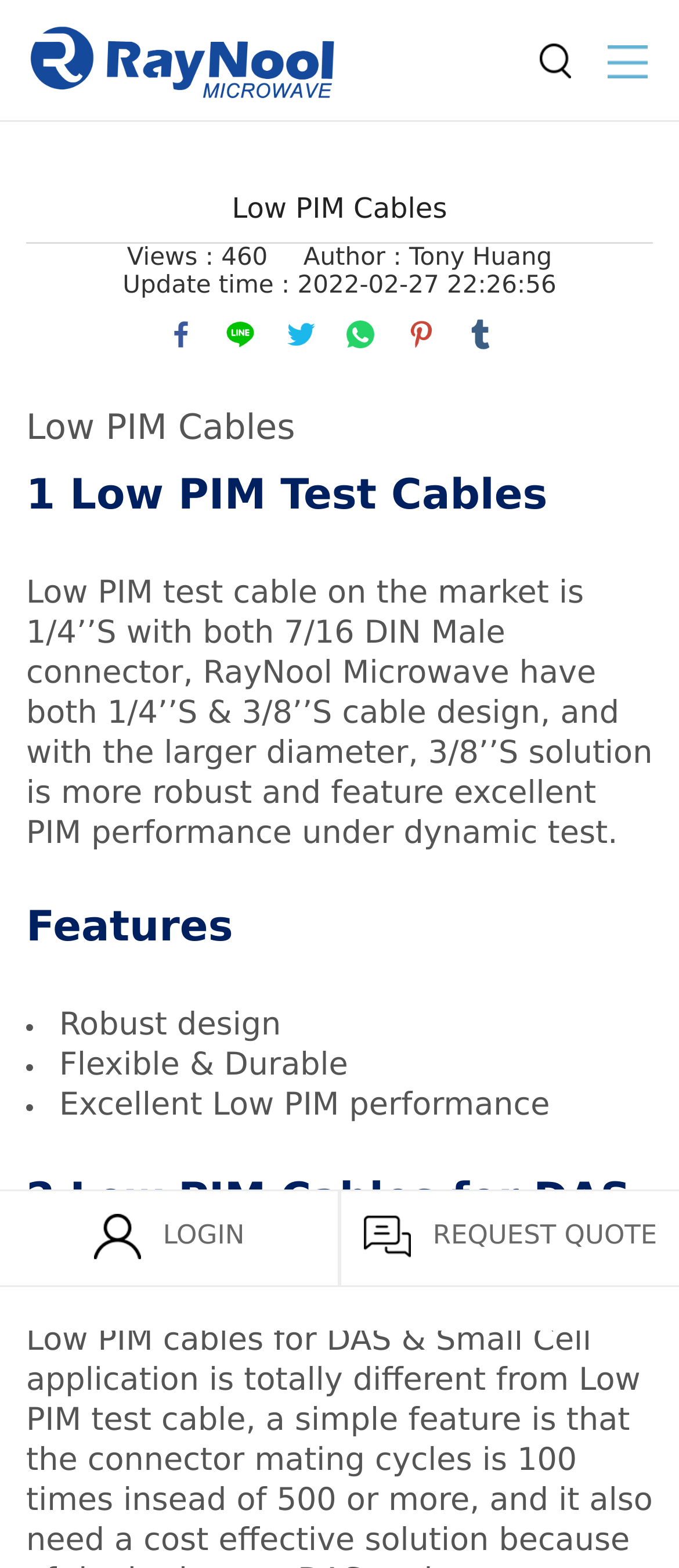What is the main title displayed on this webpage?

Low PIM Cables